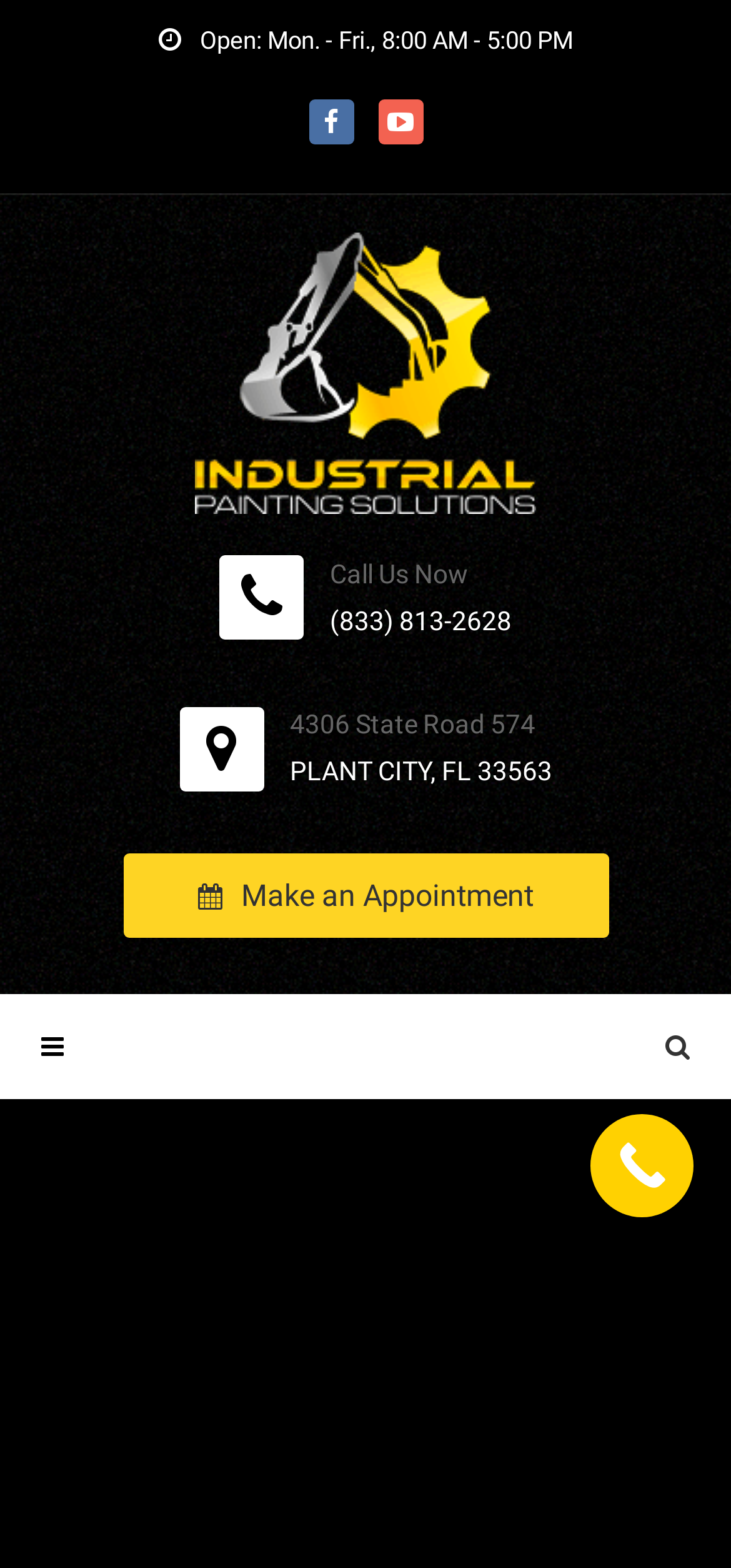What is the region served by the company?
Examine the image closely and answer the question with as much detail as possible.

I found the region served by the company by looking at the heading element with the text 'GRAND CAYMAN' which is located at the bottom of the page.